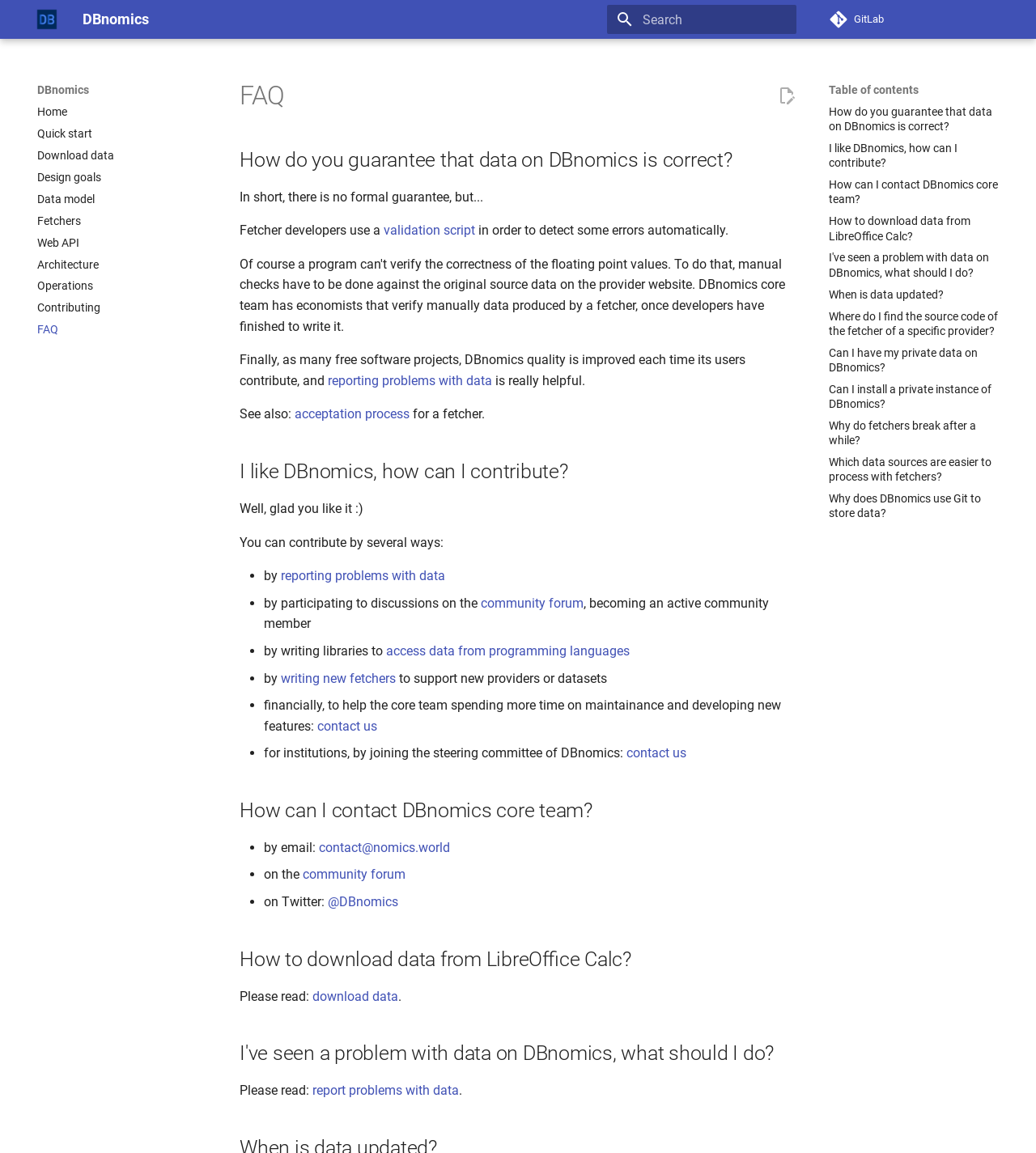Articulate a complete and detailed caption of the webpage elements.

The webpage is titled "FAQ - DBnomics" and has a navigation header at the top with a logo and links to "DBnomics" and "GitLab". Below the header, there is a search bar with a textbox and a clear button. 

On the left side of the page, there is a navigation menu with links to various sections, including "Home", "Quick start", "Download data", and others. 

The main content of the page is divided into sections, each with a heading and a series of questions and answers. The first section is titled "FAQ" and has a link to "Edit this page" at the top right corner. 

The first question is "How do you guarantee that data on DBnomics is correct?" and is followed by a detailed answer that explains the validation process and the role of users in contributing to the quality of the data. 

The next question is "I like DBnomics, how can I contribute?" and the answer provides several ways to contribute, including reporting problems with data, participating in discussions on the community forum, writing libraries to access data, and financially supporting the core team. 

The page continues with more questions and answers, including "How can I contact DBnomics core team?", "How to download data from LibreOffice Calc?", and others. Each question has a detailed answer that provides helpful information and resources. 

At the bottom of the page, there is a table of contents with links to each of the questions, making it easy to navigate and find specific information.